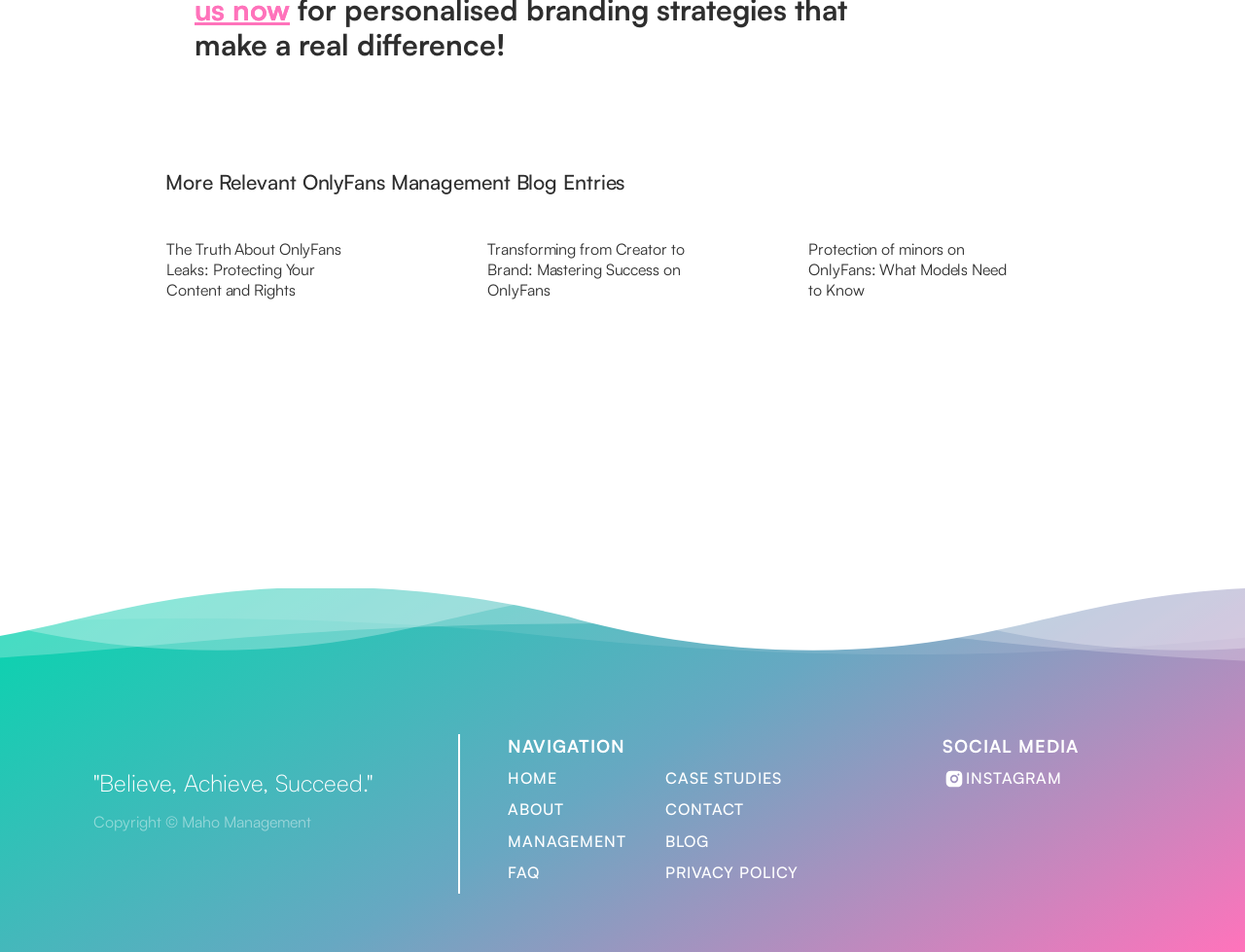Determine the bounding box coordinates of the clickable region to follow the instruction: "Check the Instagram social media page".

[0.757, 0.806, 0.925, 0.836]